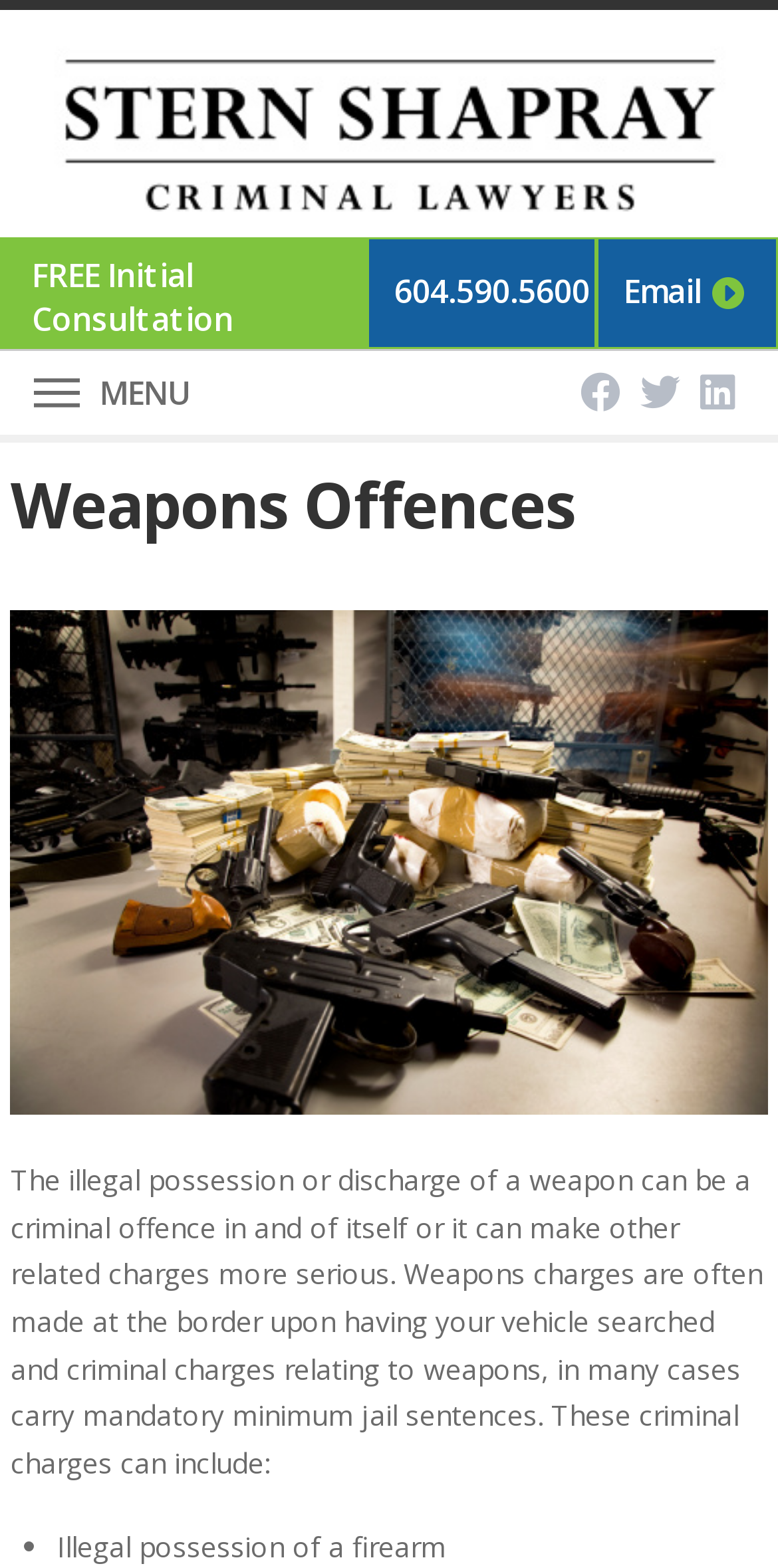From the webpage screenshot, predict the bounding box coordinates (top-left x, top-left y, bottom-right x, bottom-right y) for the UI element described here: alt="Stern Shapray Criminal Lawyers"

[0.051, 0.02, 0.949, 0.151]